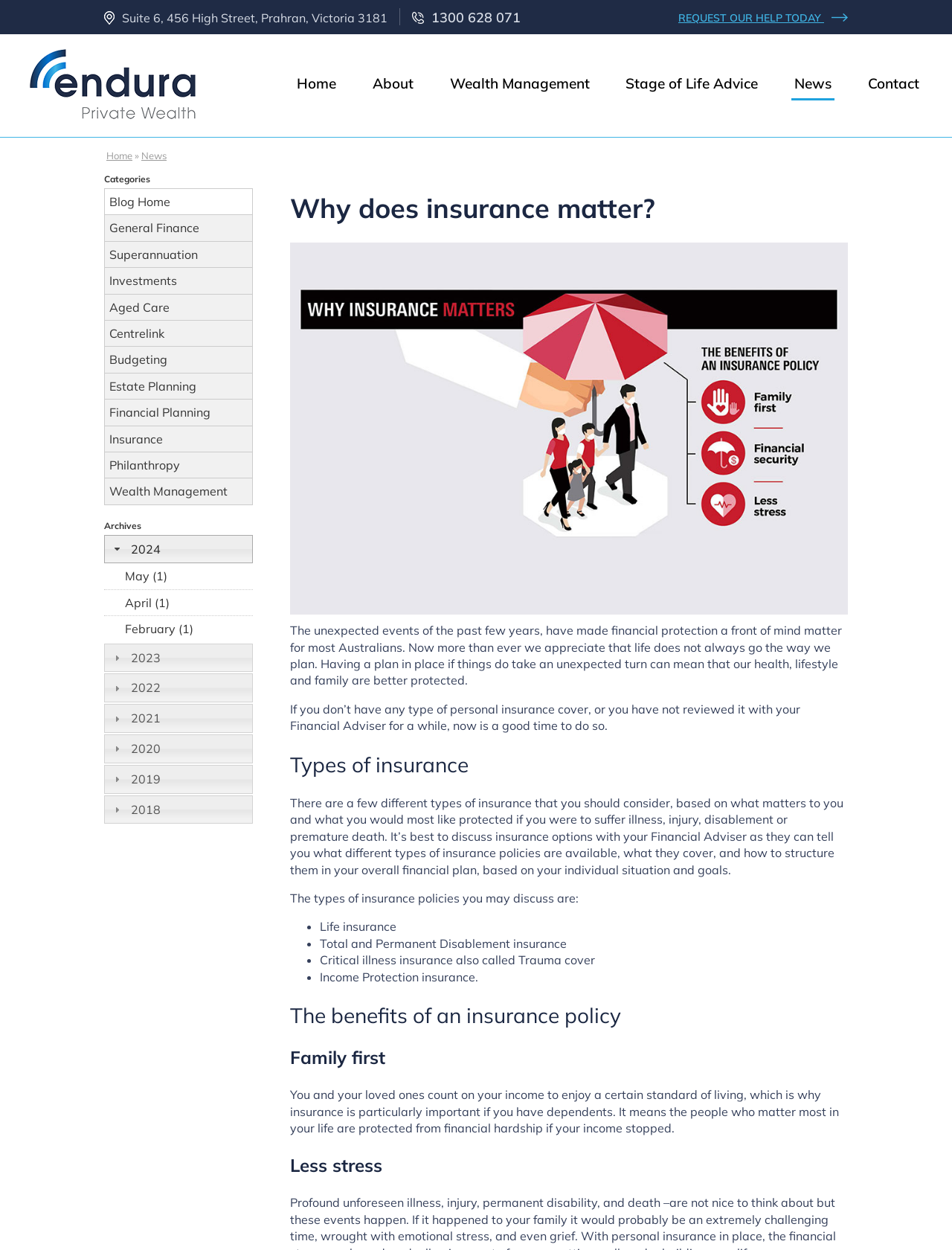Locate the bounding box coordinates of the UI element described by: "alt="Endura Private Wealth"". The bounding box coordinates should consist of four float numbers between 0 and 1, i.e., [left, top, right, bottom].

[0.031, 0.086, 0.205, 0.098]